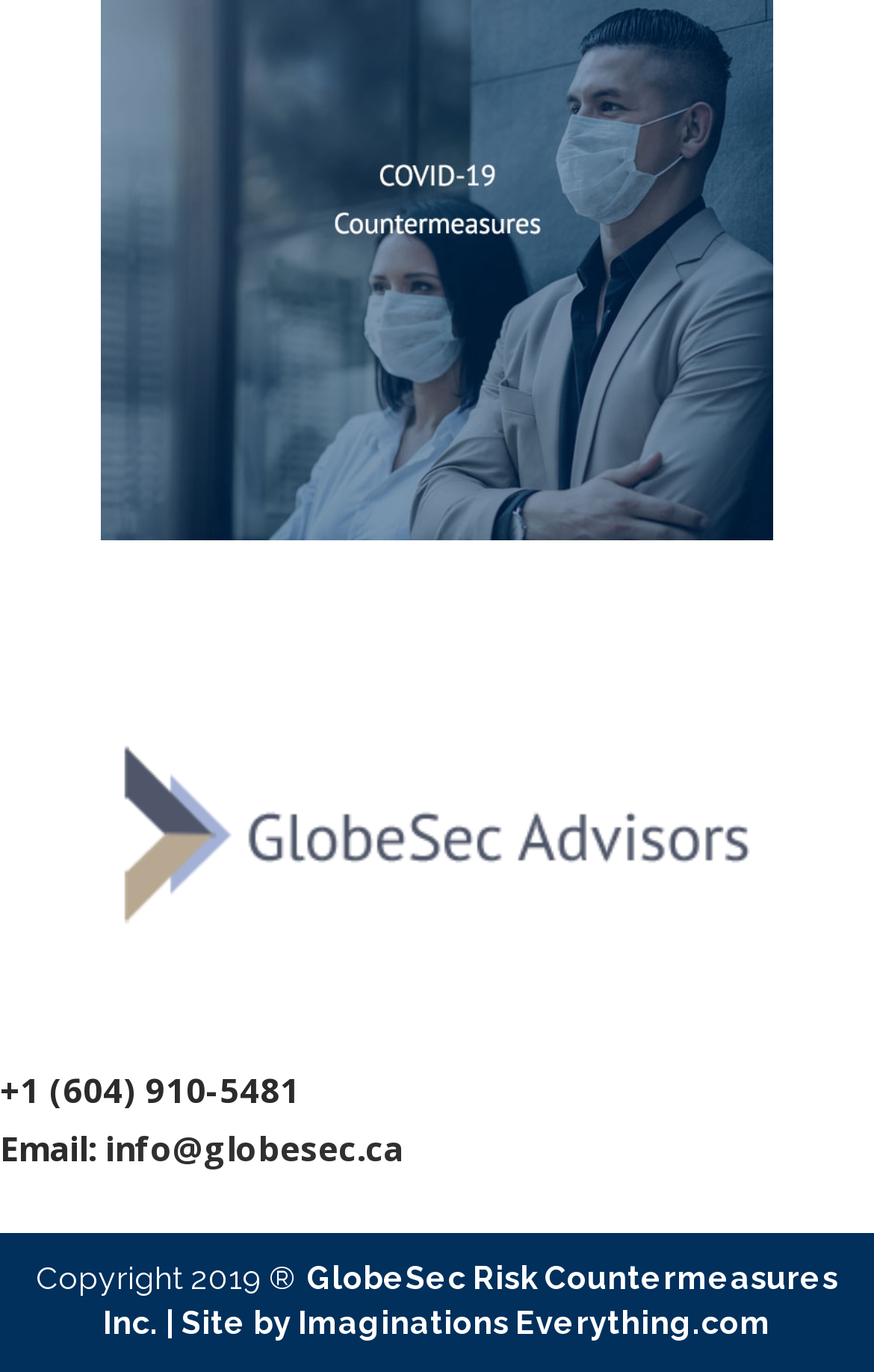Please give a concise answer to this question using a single word or phrase: 
What is the year of copyright?

2019